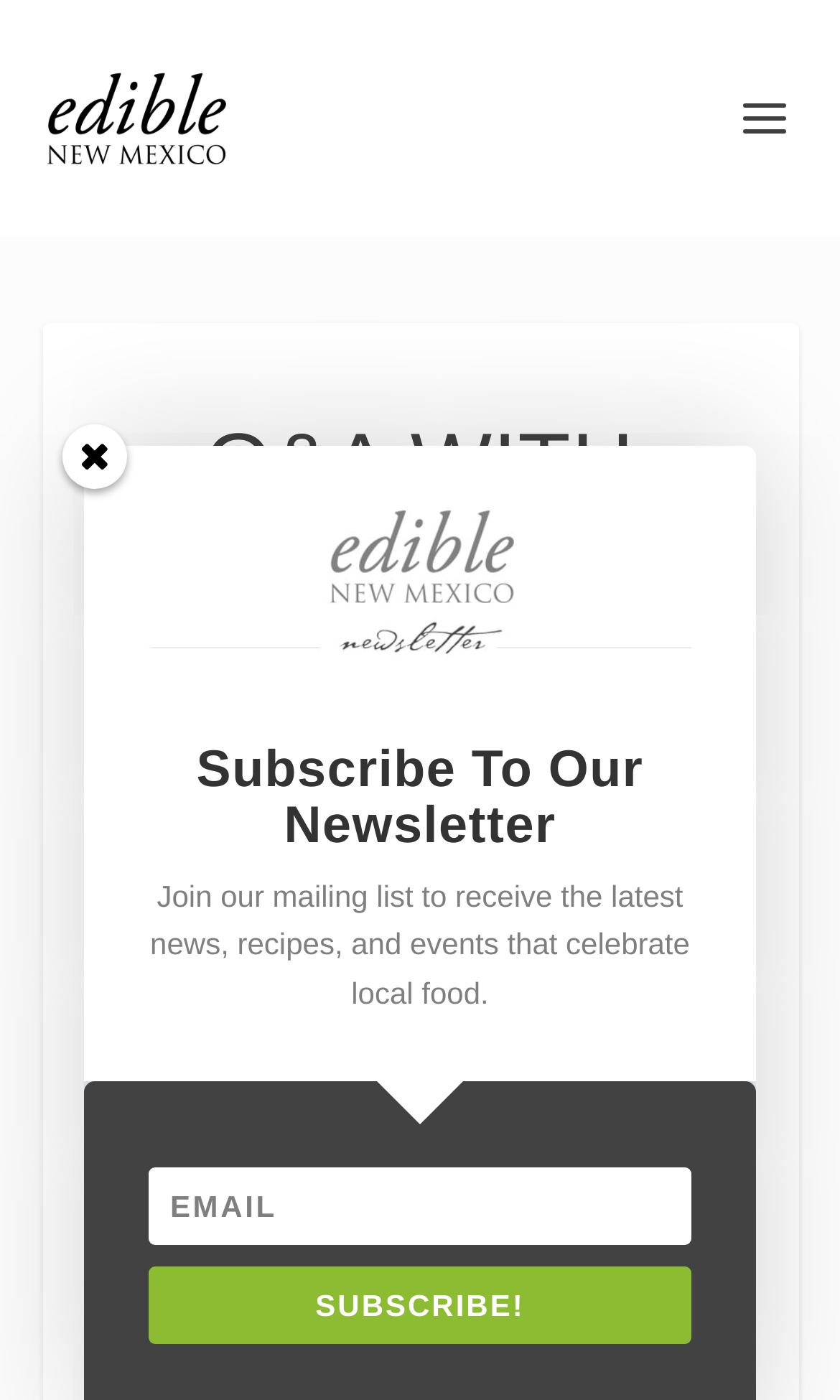What is the name of the chef in the Q&A?
Using the image as a reference, answer the question with a short word or phrase.

Kimnath Gyallay-Pap